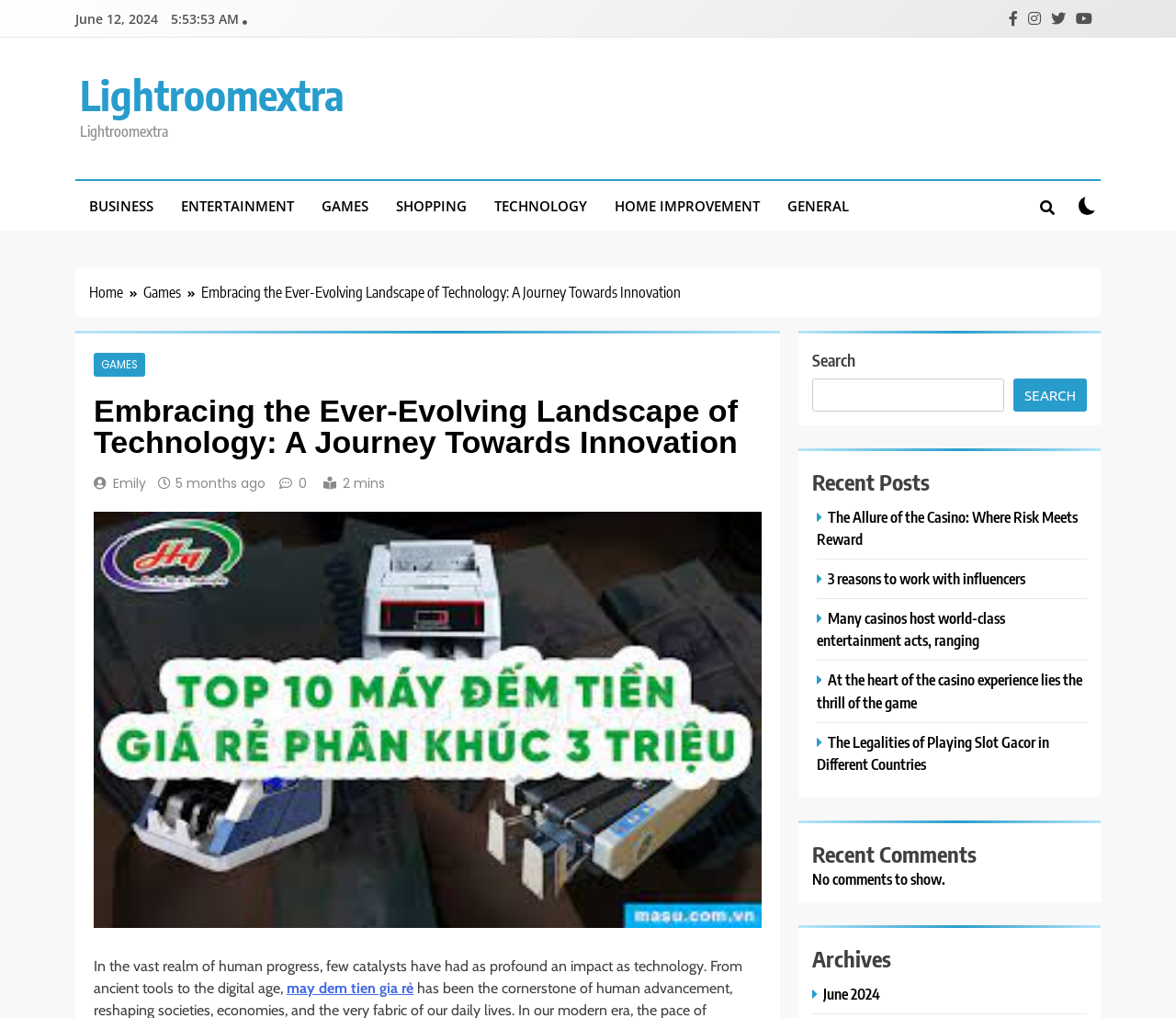Use a single word or phrase to answer the question:
What is the title of the article?

Embracing the Ever-Evolving Landscape of Technology: A Journey Towards Innovation